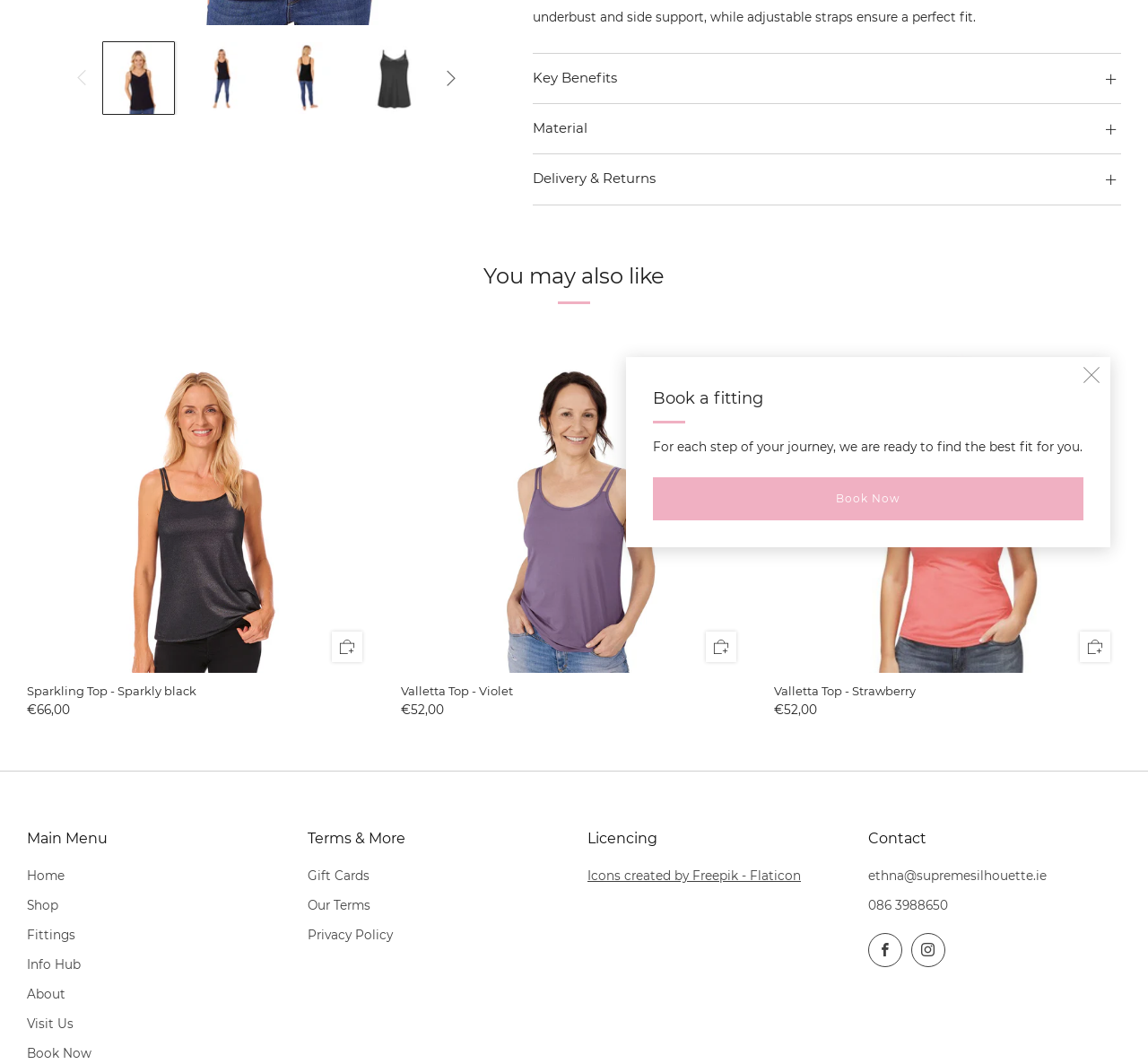Identify and provide the bounding box for the element described by: "Home".

[0.023, 0.816, 0.056, 0.83]